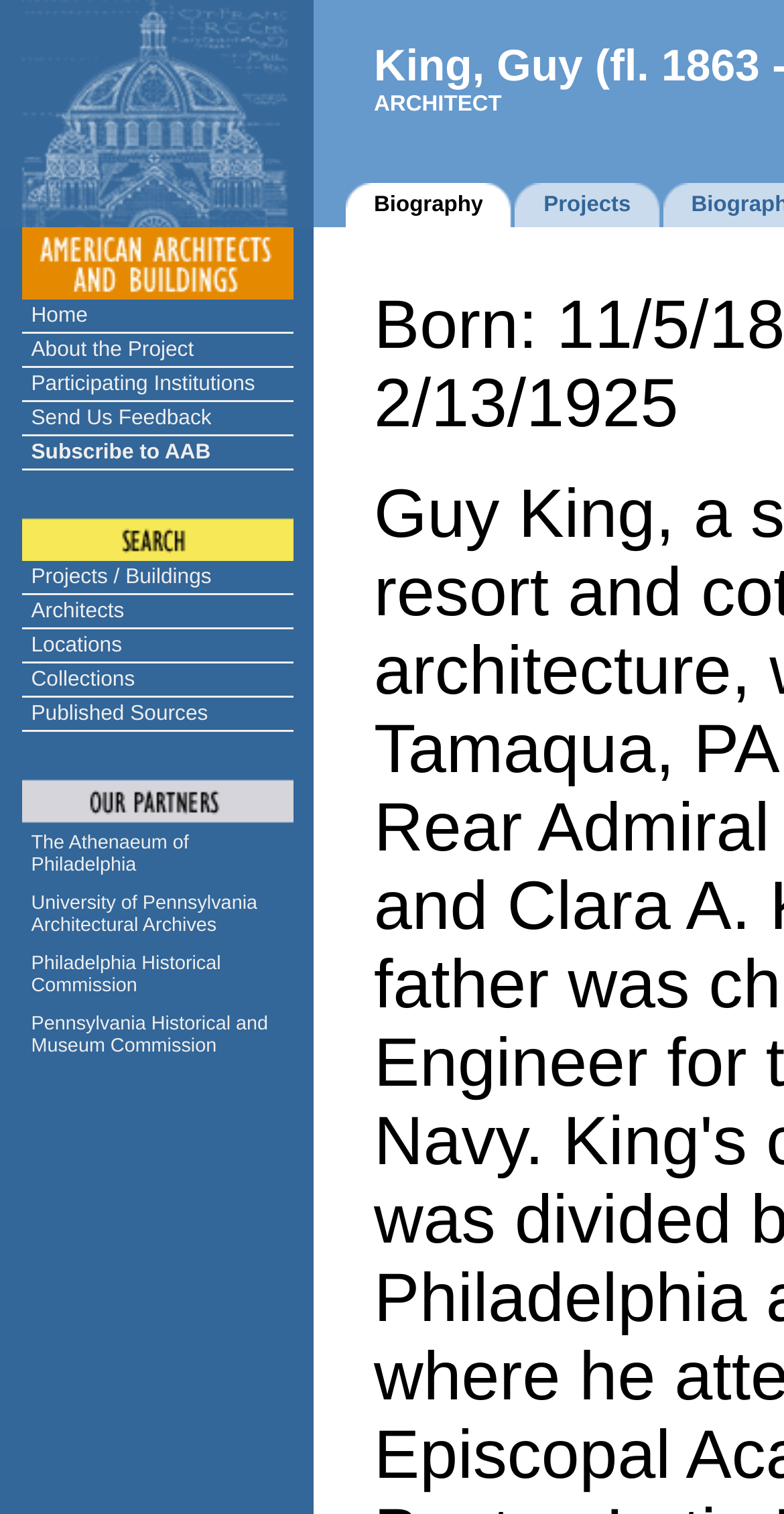Explain in detail what is displayed on the webpage.

This webpage is about King, Guy (fl. 1863 - 1925), a Philadelphia architect. At the top, there is a table with several columns, including "ARCHITECT", "Biography", and "Projects". The "Projects" column has a link to a page with more information. 

On the left side of the page, there is a vertical menu with several links, including "Home", "About the Project", "Participating Institutions", and others. Above the menu, there is an image with the text "AMERICAN ARCHITECTS AND BUILDINGS". Below the menu, there are several images, including "SEARCH" and "OUR PARTNERS", with links to related pages. 

The page has a total of 12 images, including the two mentioned above. There are also 12 links on the left side, excluding the "Projects" link in the table. The overall structure of the page is divided into two main sections: the table at the top and the menu on the left side.